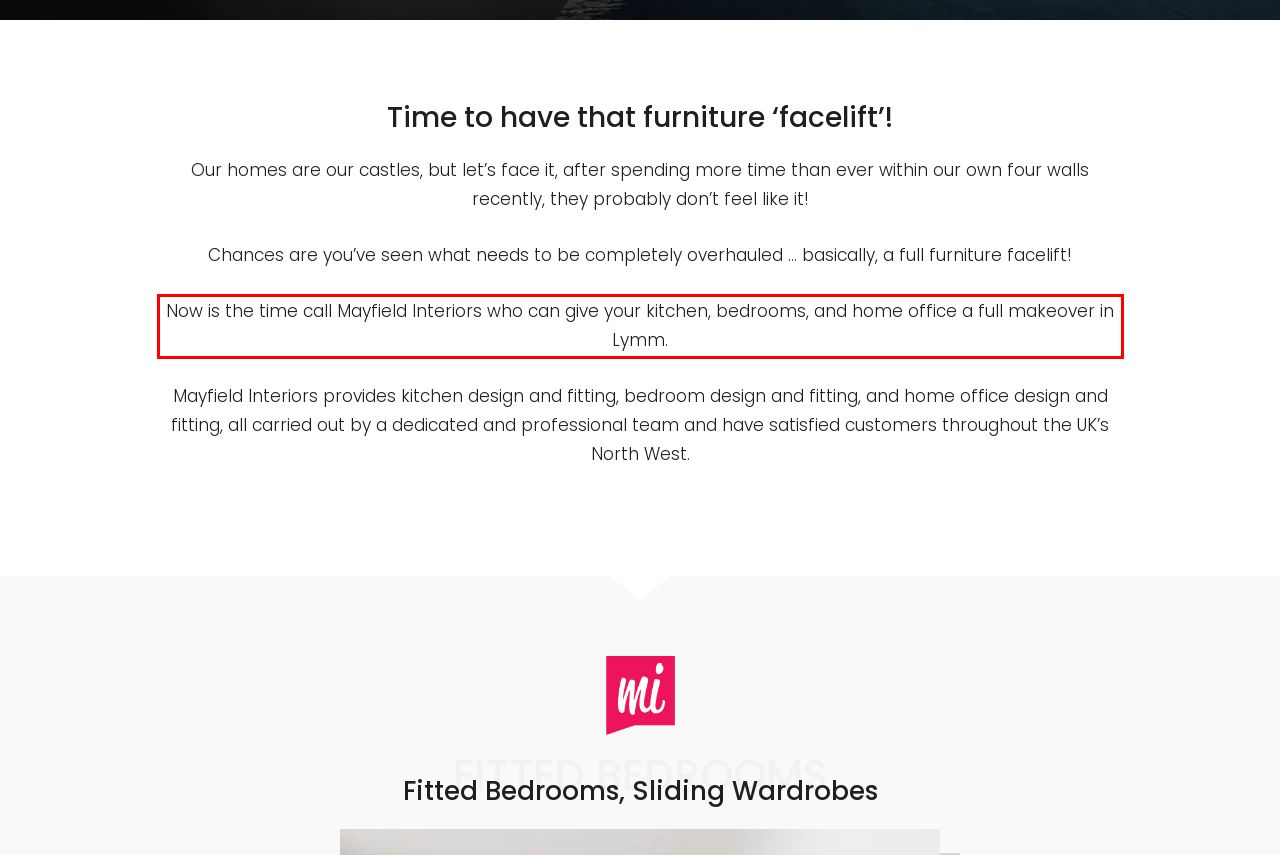You are given a webpage screenshot with a red bounding box around a UI element. Extract and generate the text inside this red bounding box.

Now is the time call Mayfield Interiors who can give your kitchen, bedrooms, and home office a full makeover in Lymm.